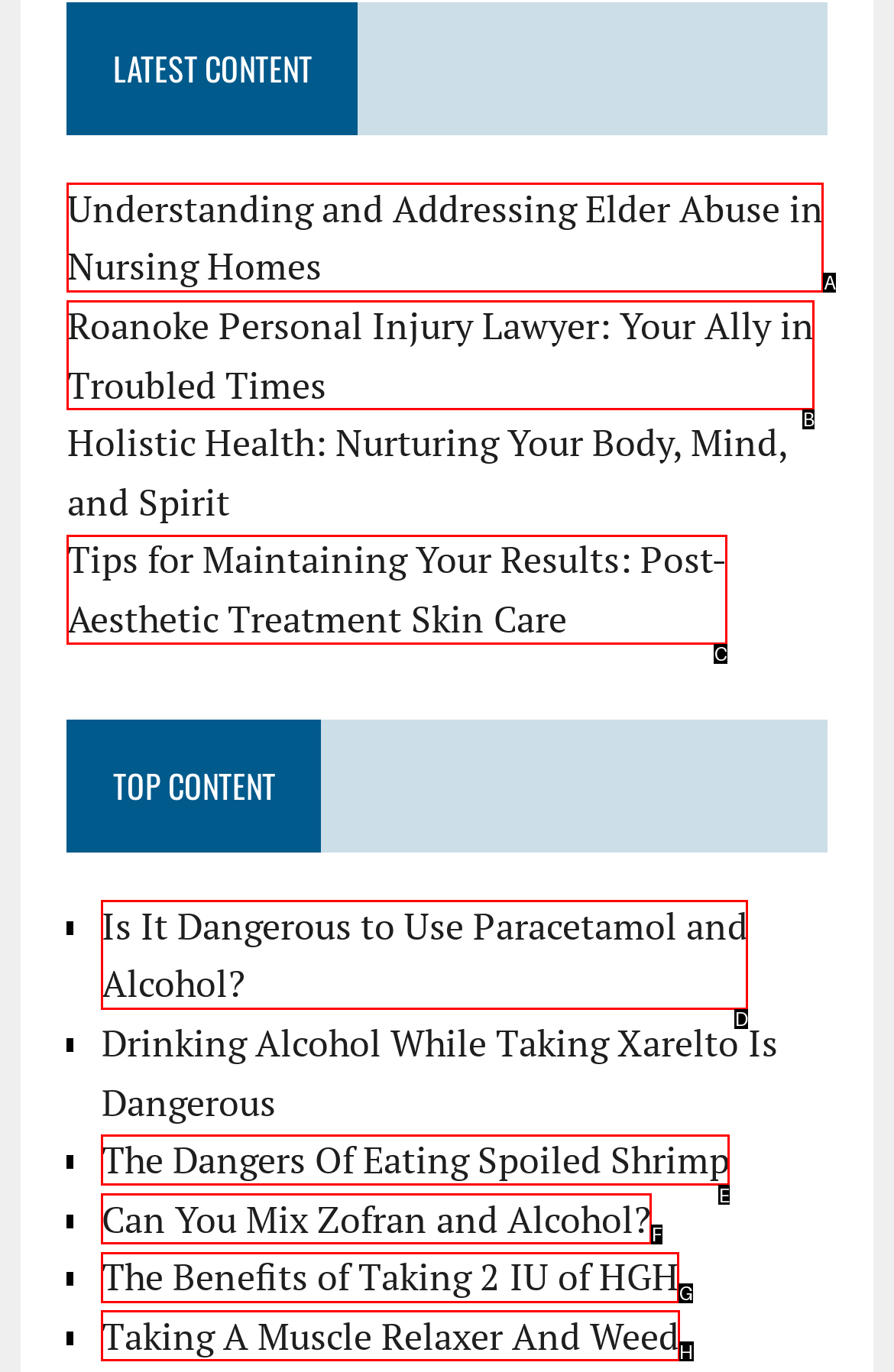Determine which HTML element should be clicked for this task: Read about Taking A Muscle Relaxer And Weed
Provide the option's letter from the available choices.

H